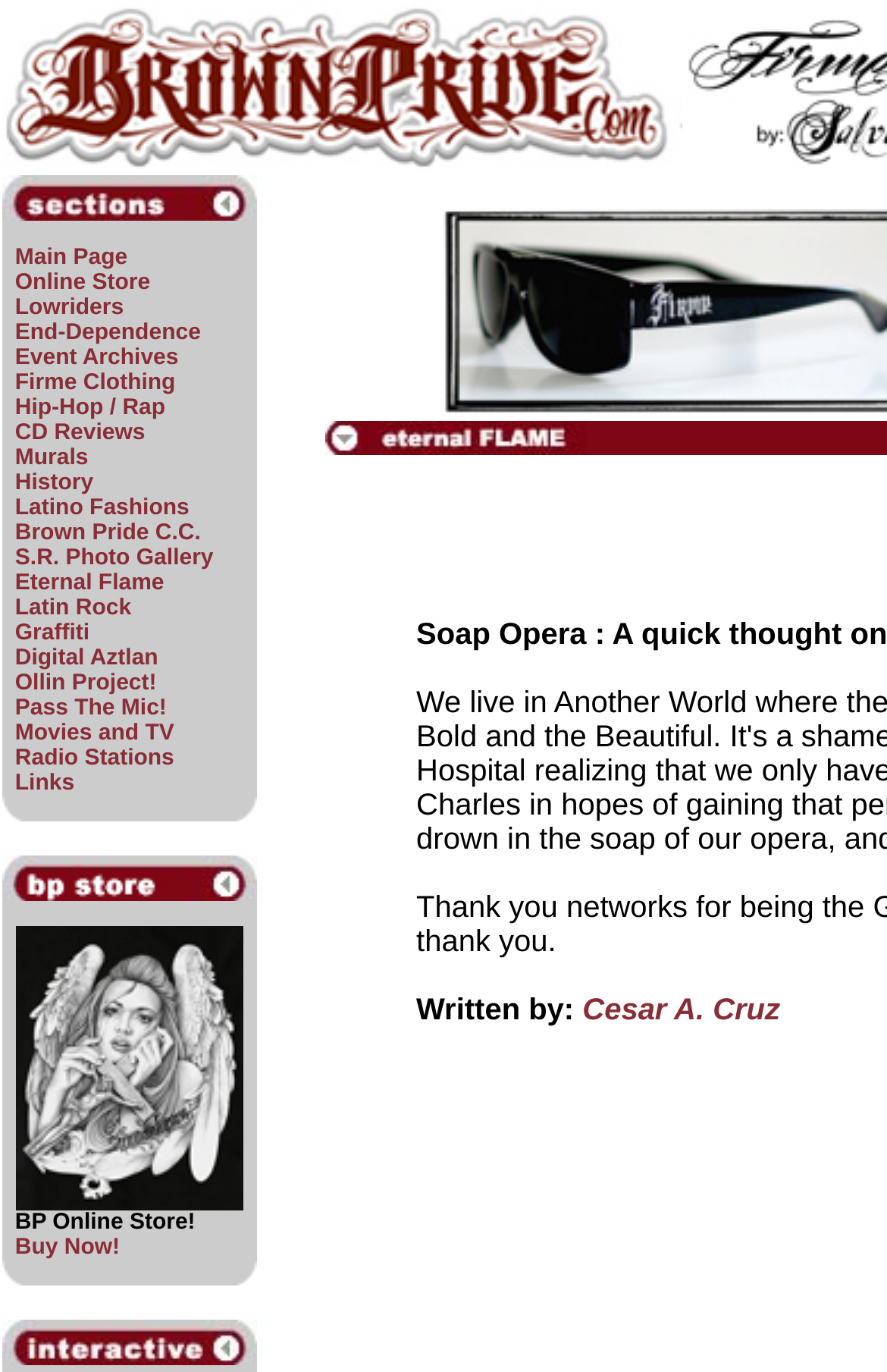Please indicate the bounding box coordinates of the element's region to be clicked to achieve the instruction: "Go to BP Store". Provide the coordinates as four float numbers between 0 and 1, i.e., [left, top, right, bottom].

[0.017, 0.869, 0.273, 0.887]